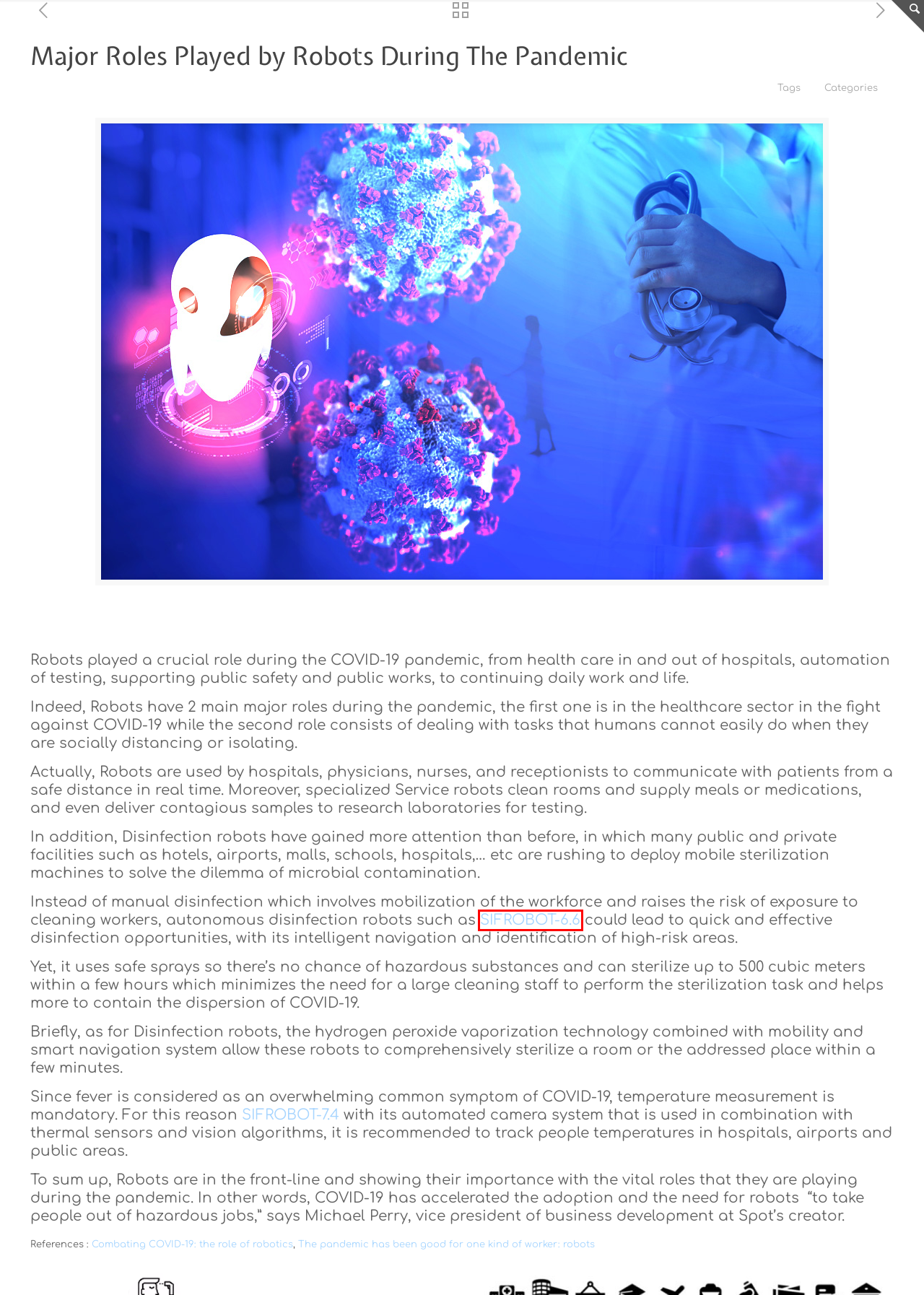You are given a screenshot of a webpage within which there is a red rectangle bounding box. Please choose the best webpage description that matches the new webpage after clicking the selected element in the bounding box. Here are the options:
A. Intelligent Mobile Disinfection Robot: SIFROBOT-6.6 -
B. Company - SIFROBOT - by SIFSOF, California
C. How the pandemic has been good for robots
D. Doctors without borders - SIFROBOT - by SIFSOF, California
E. My Account - SIFROBOT - by SIFSOF, California
F. Warranty - SIFROBOT - by SIFSOF, California
G. Telepresence Robots at Congresses - SIFROBOT - by SIFSOF, California
H. Return Policy - SIFROBOT - by SIFSOF, California

A